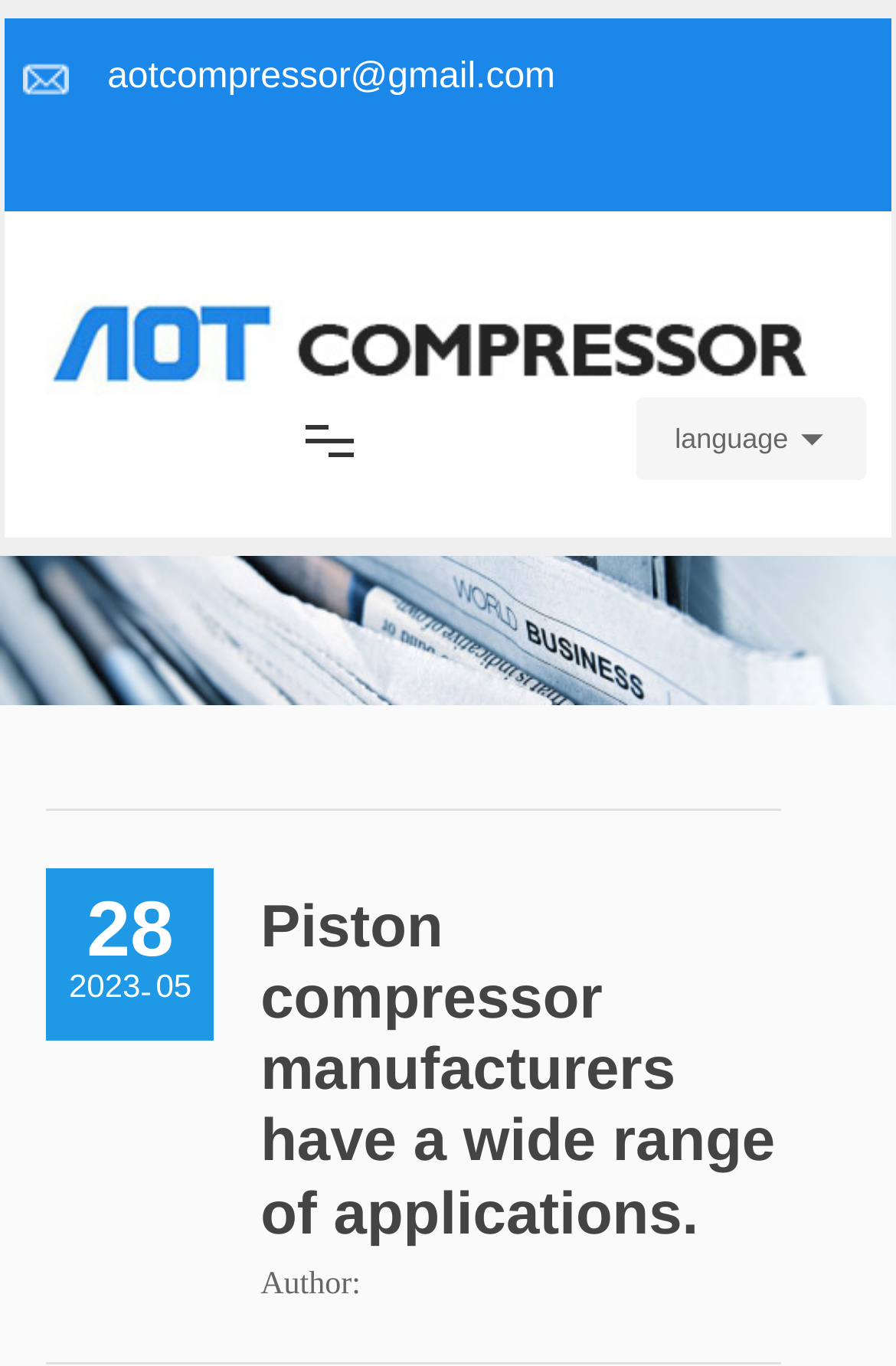What is the date shown on the webpage?
Answer with a single word or short phrase according to what you see in the image.

2023-05-28